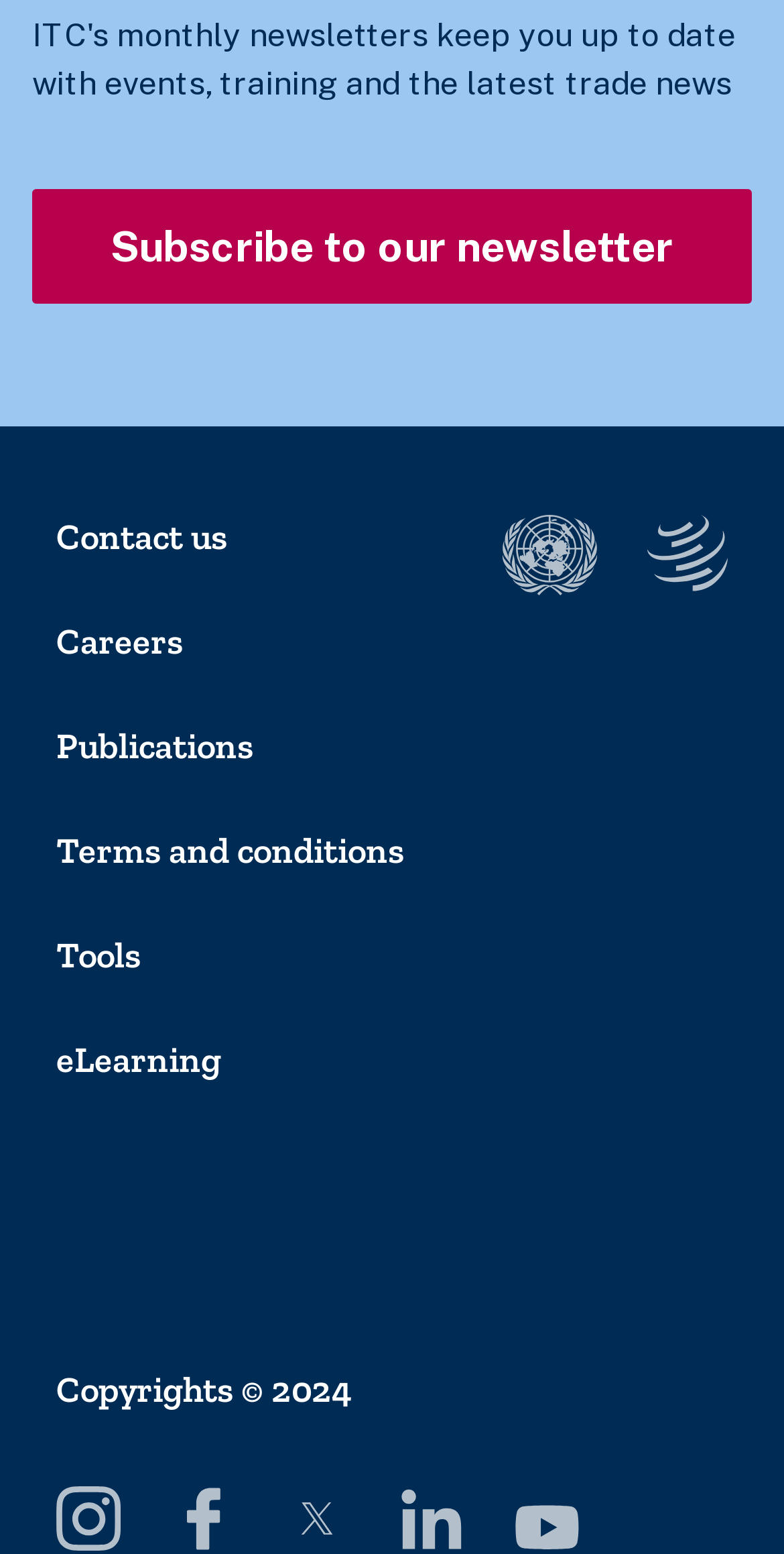What is the purpose of the 'Contact us' link in the 'Footer' section?
Give a detailed and exhaustive answer to the question.

The 'Contact us' link is located in the 'Footer' section, indicating that it is a secondary feature. Its purpose is to allow users to contact the website's administrators or support team, likely to ask questions, provide feedback, or report issues.